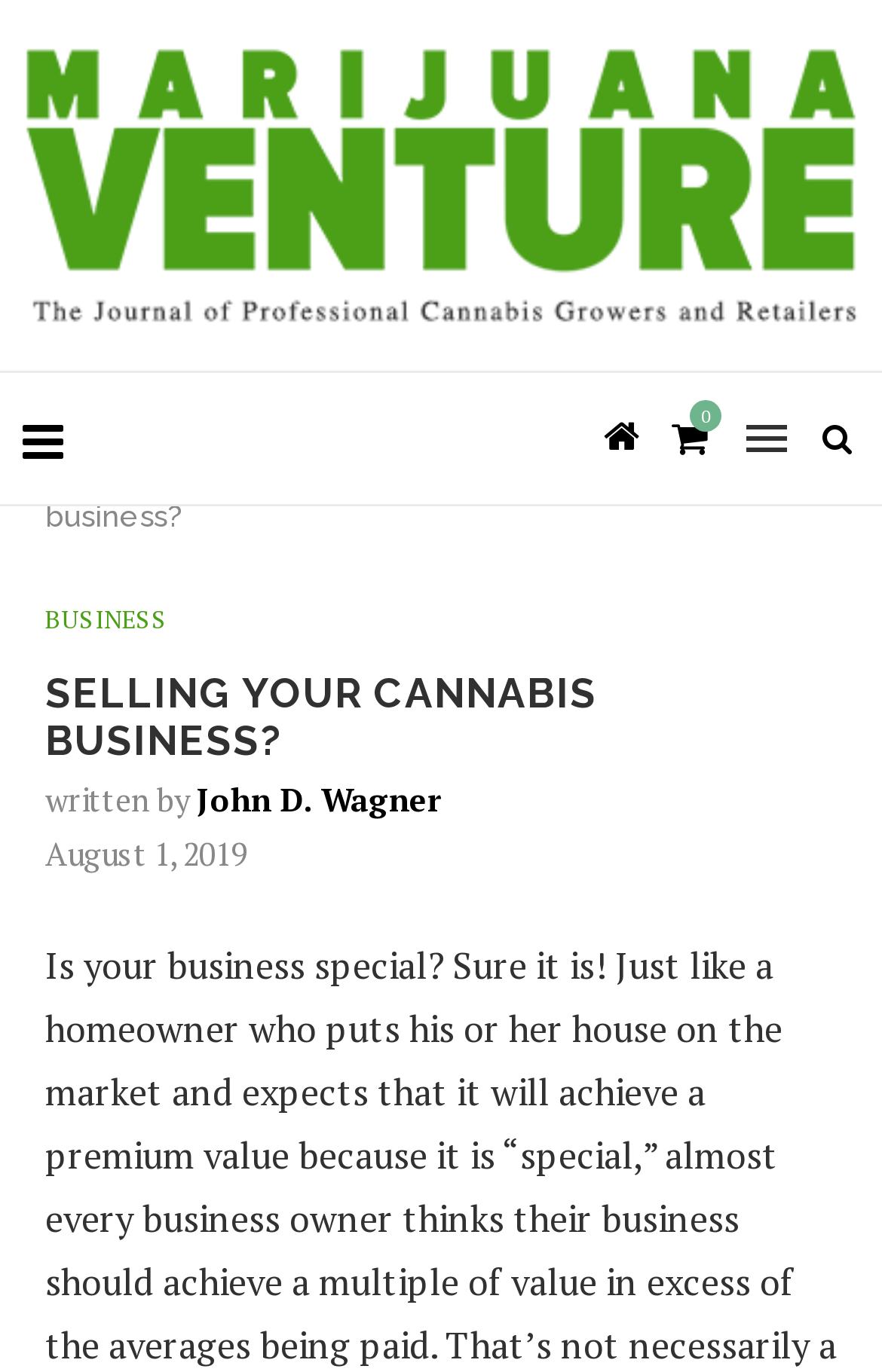Please give a concise answer to this question using a single word or phrase: 
How many social media links are there?

4